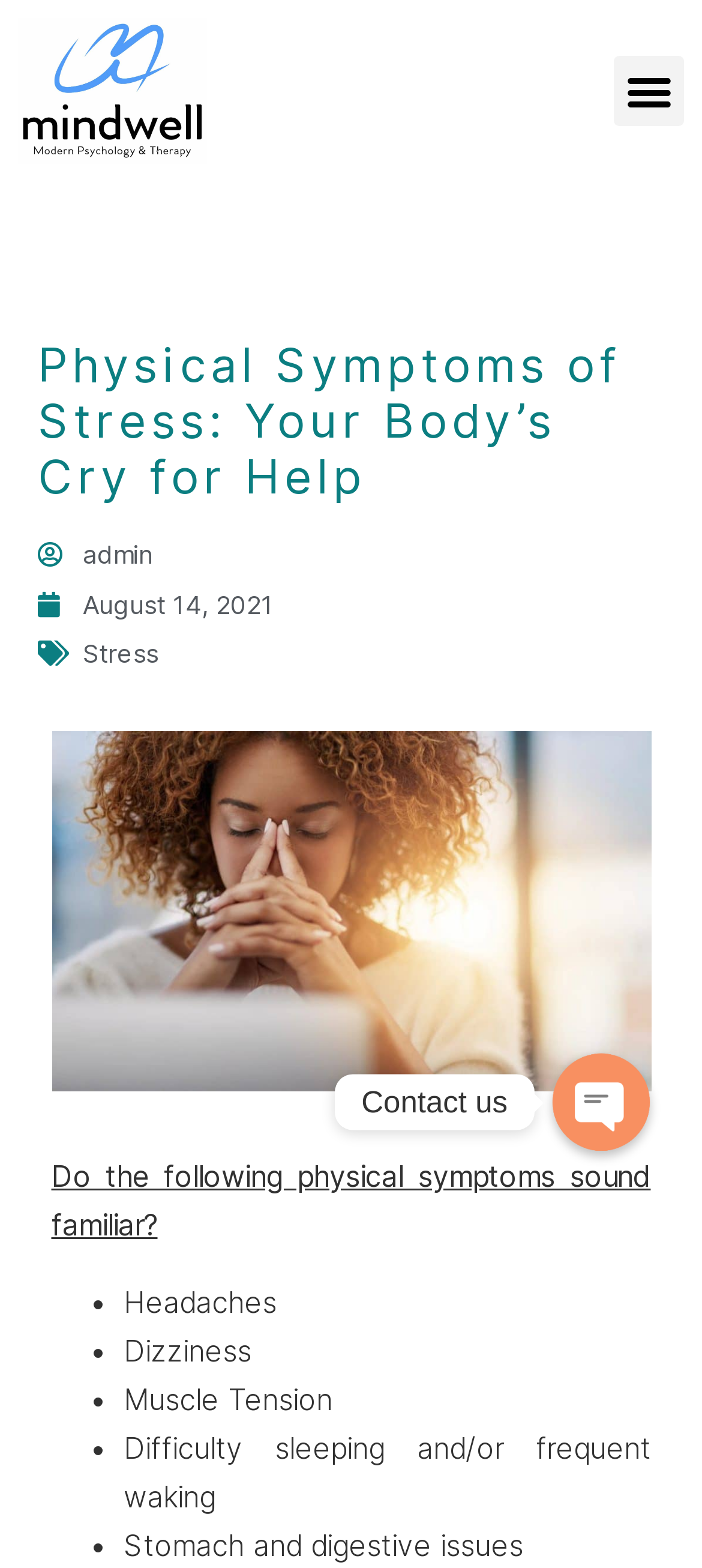Identify the bounding box coordinates for the UI element that matches this description: "Facebook".

None